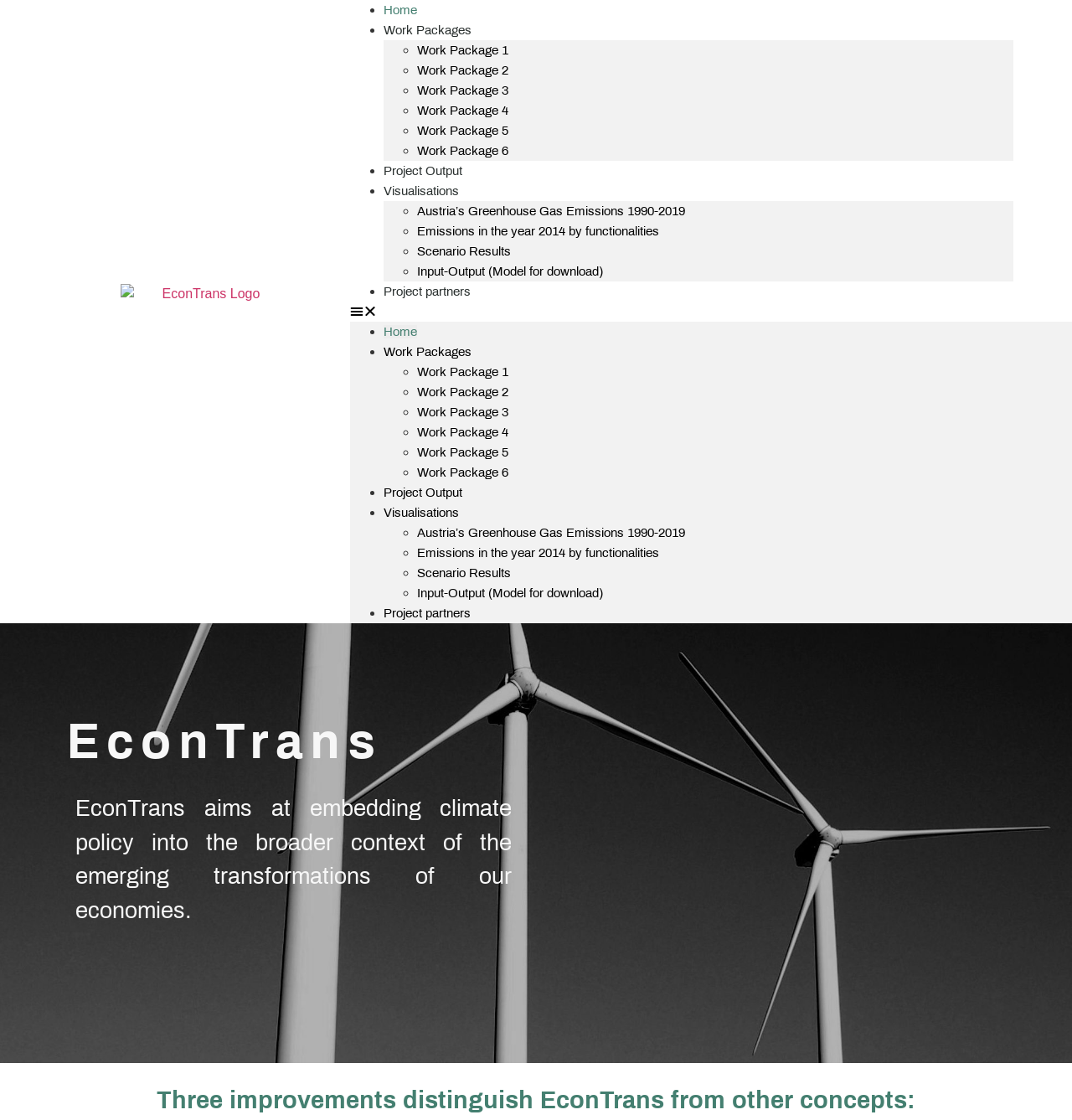Determine the bounding box coordinates of the element's region needed to click to follow the instruction: "Click on the link to visit the author's page". Provide these coordinates as four float numbers between 0 and 1, formatted as [left, top, right, bottom].

None